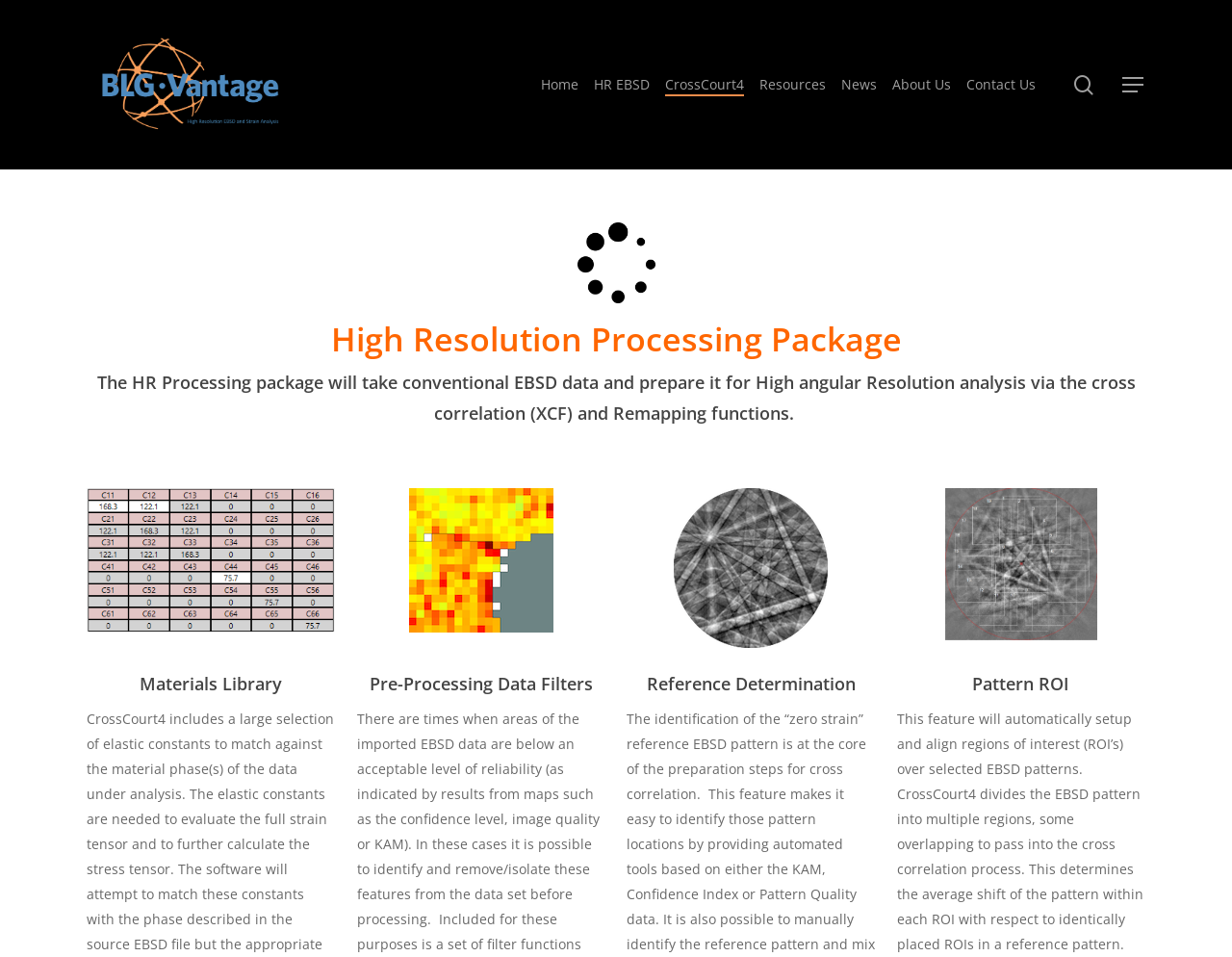Articulate a detailed summary of the webpage's content and design.

The webpage is about the "HR Processing" package, which is a high-resolution processing package for EBSD (Electron Backscatter Diffraction) data. 

At the top of the page, there is a search bar with a placeholder text "Search" and a hint "Hit enter to search or ESC to close" below it. On the right side of the search bar, there is a "Close Search" link. 

To the left of the search bar, there is a logo of "HR-EBSD.com" which is also a link. Below the logo, there is a navigation menu with links to "Home", "HR EBSD", "CrossCourt4", "Resources", "News", "About Us", and "Contact Us". 

On the right side of the navigation menu, there is another search link and a "Navigation Menu" link. 

The main content of the page is divided into several sections. The first section is about the "process" with a heading and a link to it, accompanied by an image. 

Below the "process" section, there is a heading "High Resolution Processing Package" followed by a description of the package, which explains that it takes conventional EBSD data and prepares it for high angular resolution analysis. 

The rest of the page is organized into several sections, including "Materials Library", "Pre-Processing Data Filters", "Reference Determination", and "Pattern ROI", each with its own heading.